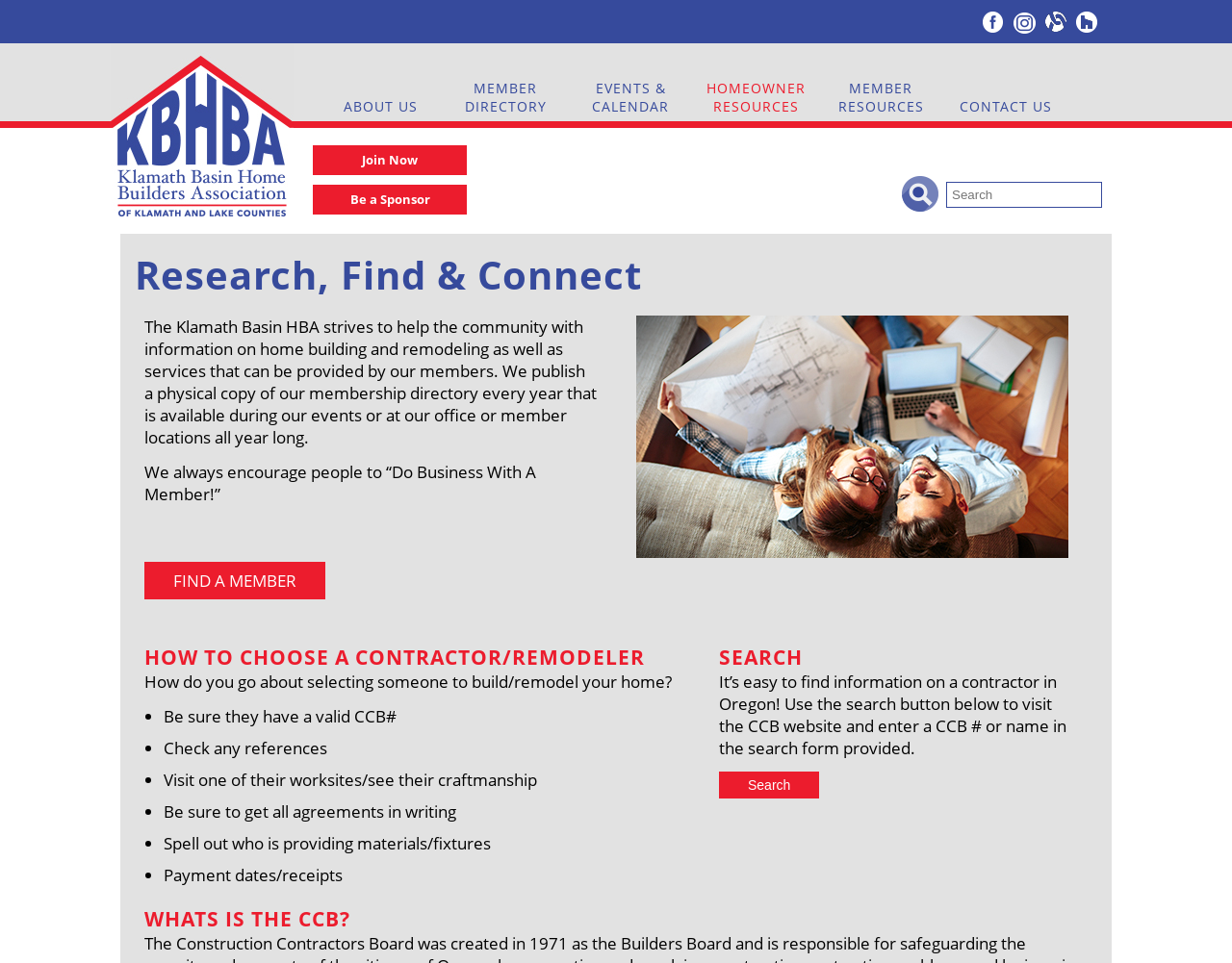Provide a thorough description of the webpage you see.

This webpage is about the Klamath Basin Home Builders Association (HBA), an organization that provides information and resources for home building and remodeling in the Klamath Basin area. 

At the top of the page, there are four links with accompanying images, likely representing social media platforms. Below these, there is a navigation menu with links to various sections of the website, including "About Us", "Member Directory", "Events & Calendar", "Homeowner Resources", "Member Resources", and "Contact Us". 

To the left of the navigation menu, there is a logo link and two buttons, "Join Now" and "Be a Sponsor". 

The main content of the page is divided into several sections. The first section has a heading "Research, Find & Connect" and a paragraph of text describing the purpose of the HBA. 

Below this, there is a search box with a button and a heading "SEARCH". 

The next section has a heading "HOW TO CHOOSE A CONTRACTOR/REMODELER" and provides a list of tips for selecting a contractor, including checking for a valid CCB number, checking references, and getting all agreements in writing. 

Finally, there is a section with a heading "WHAT IS THE CCB?" which likely provides information about the Construction Contractors Board.